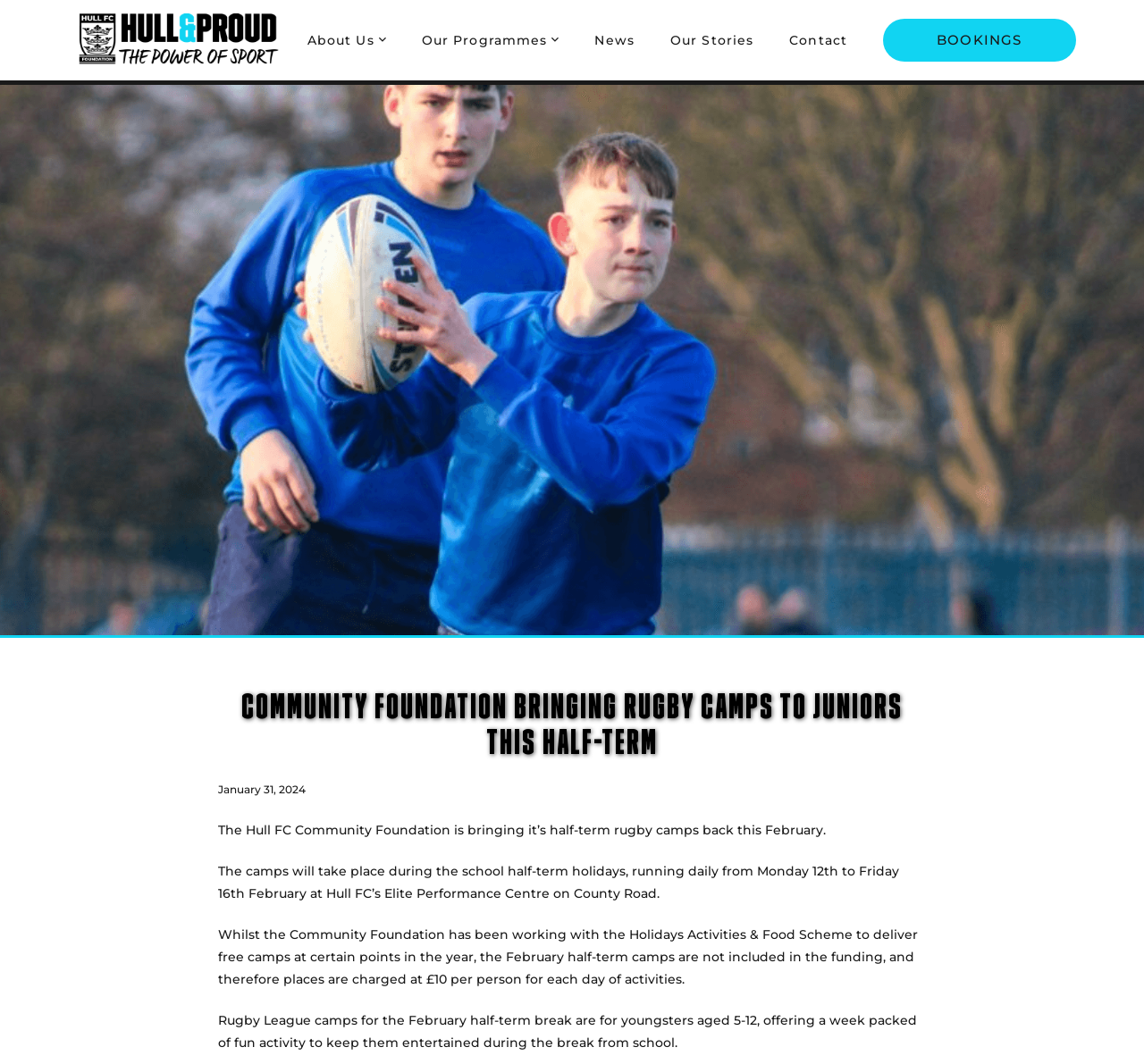Locate the UI element described by Bookings and provide its bounding box coordinates. Use the format (top-left x, top-left y, bottom-right x, bottom-right y) with all values as floating point numbers between 0 and 1.

[0.772, 0.018, 0.94, 0.058]